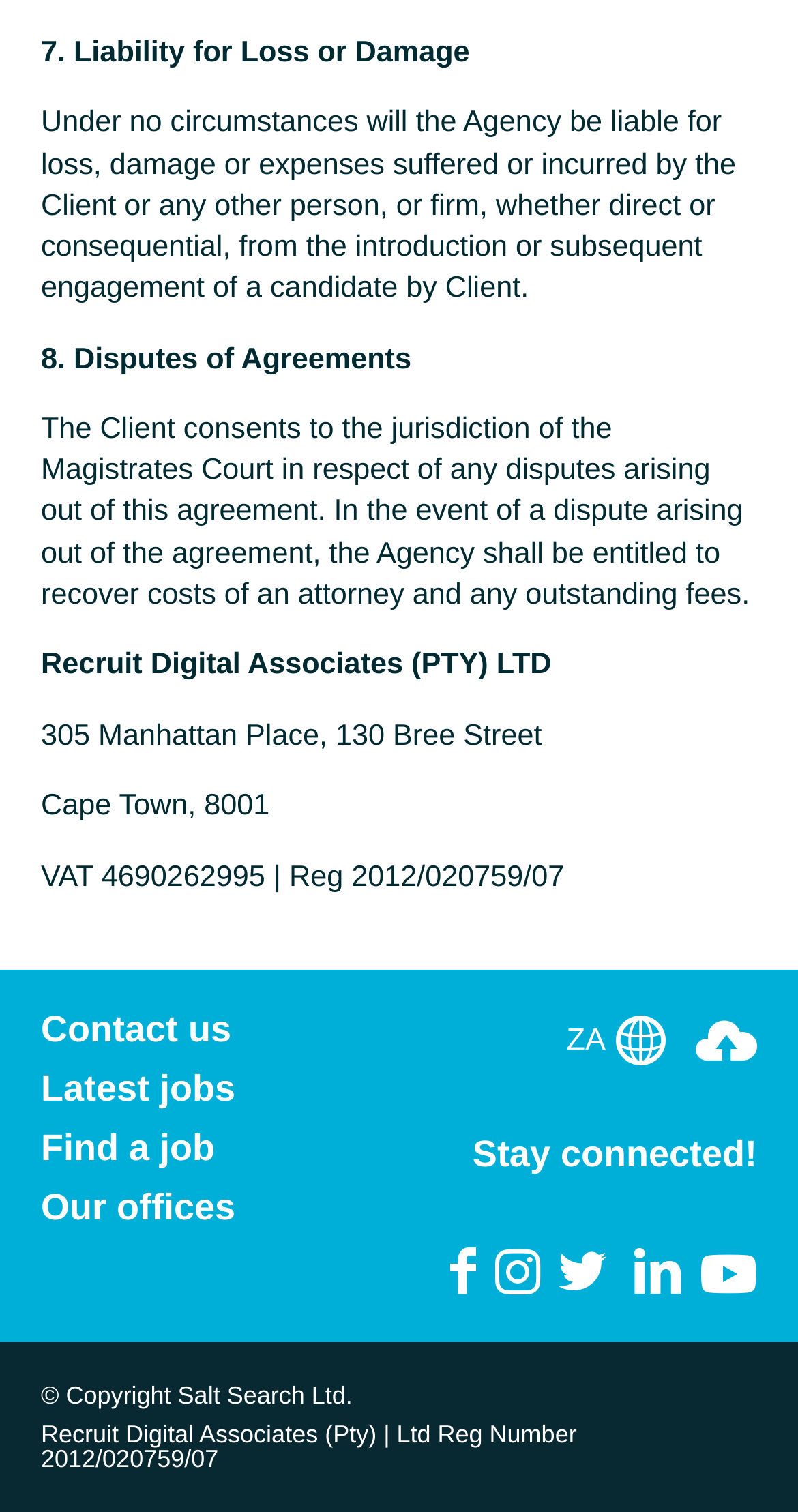Can you find the bounding box coordinates for the element to click on to achieve the instruction: "View the Games category"?

None